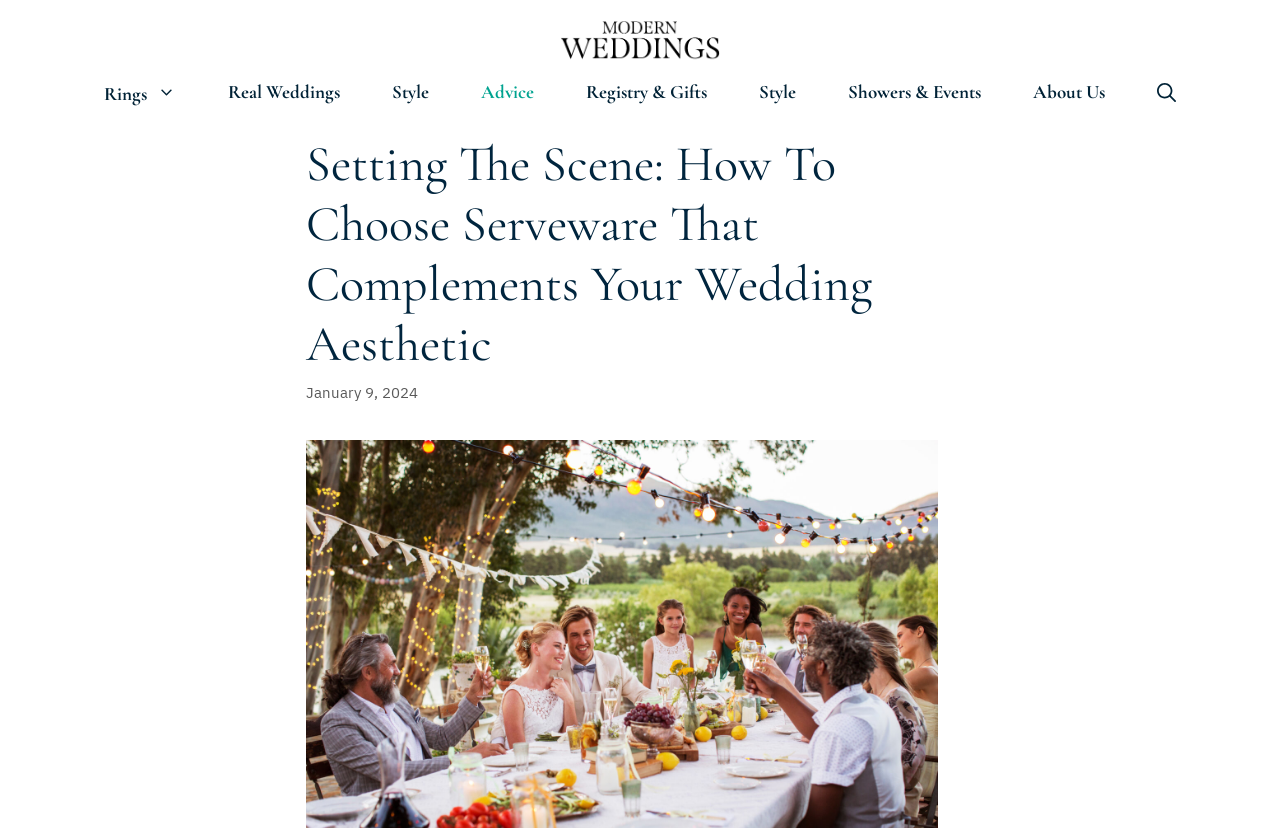Specify the bounding box coordinates of the region I need to click to perform the following instruction: "go to Modern Weddings". The coordinates must be four float numbers in the range of 0 to 1, i.e., [left, top, right, bottom].

[0.438, 0.033, 0.562, 0.06]